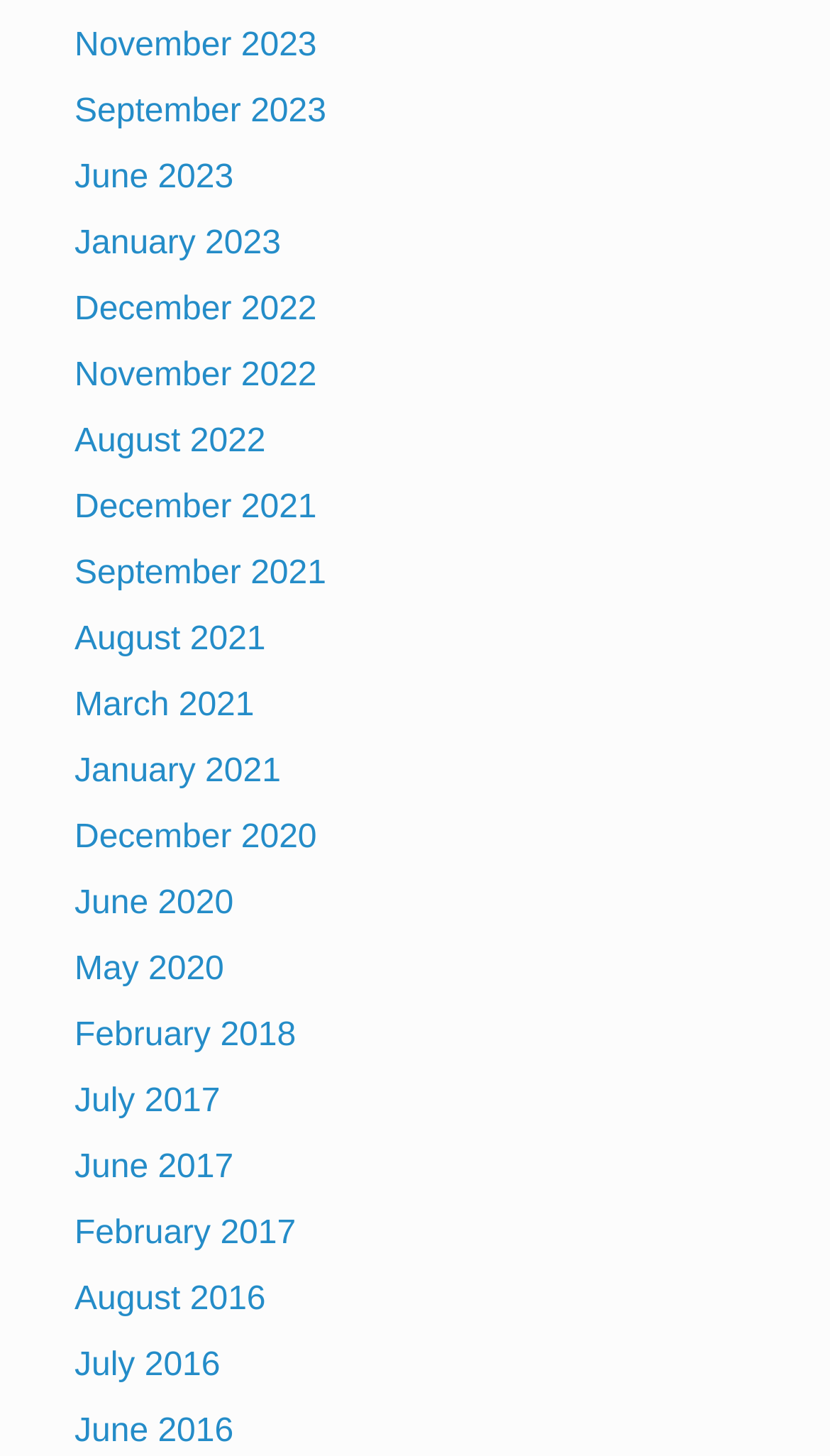Pinpoint the bounding box coordinates of the clickable area necessary to execute the following instruction: "view January 2023". The coordinates should be given as four float numbers between 0 and 1, namely [left, top, right, bottom].

[0.09, 0.155, 0.338, 0.179]